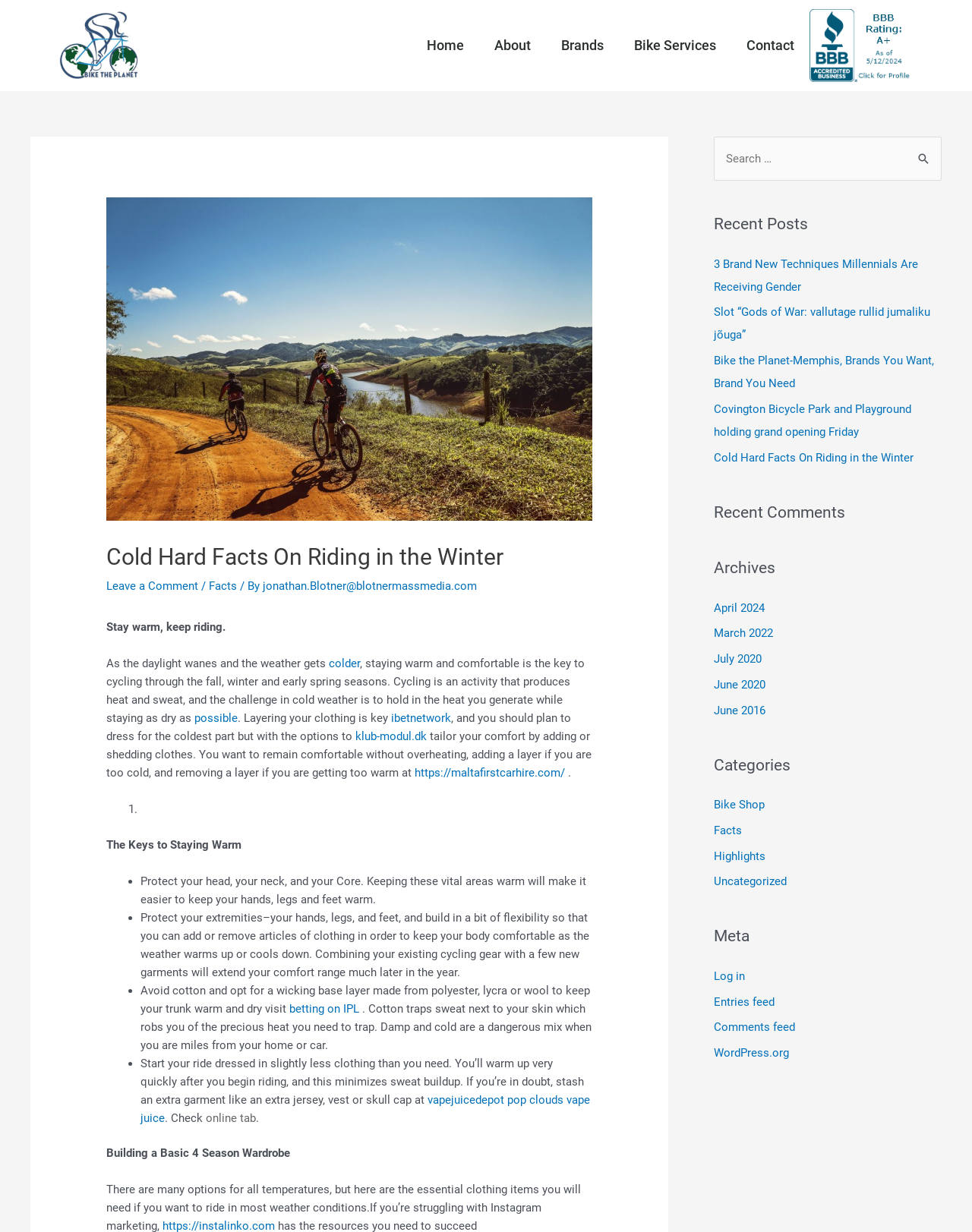Please find the bounding box coordinates of the element's region to be clicked to carry out this instruction: "Search for something".

[0.934, 0.111, 0.969, 0.136]